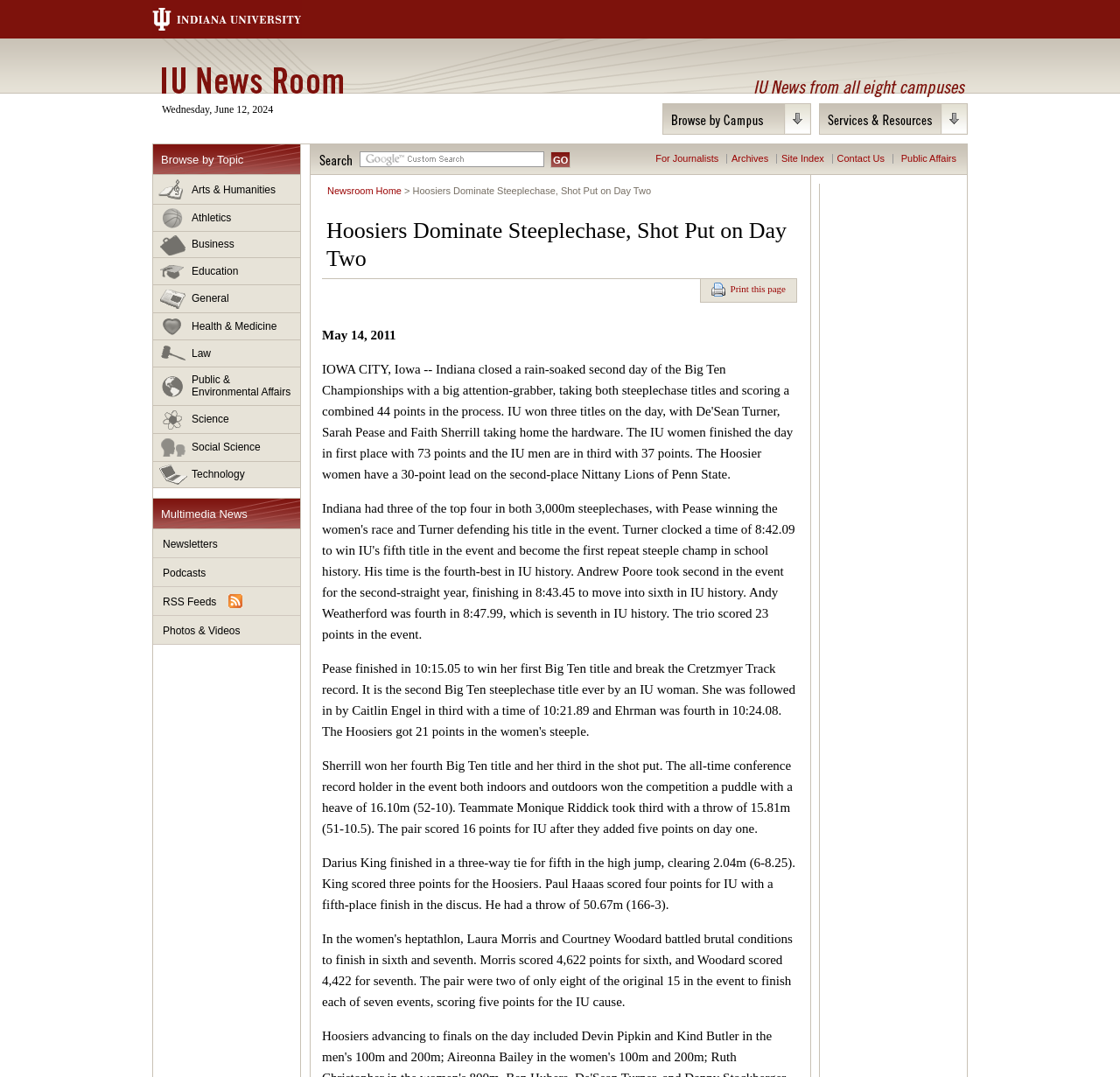Please identify the bounding box coordinates of the element I should click to complete this instruction: 'Go to IU News Room'. The coordinates should be given as four float numbers between 0 and 1, like this: [left, top, right, bottom].

[0.145, 0.063, 0.306, 0.087]